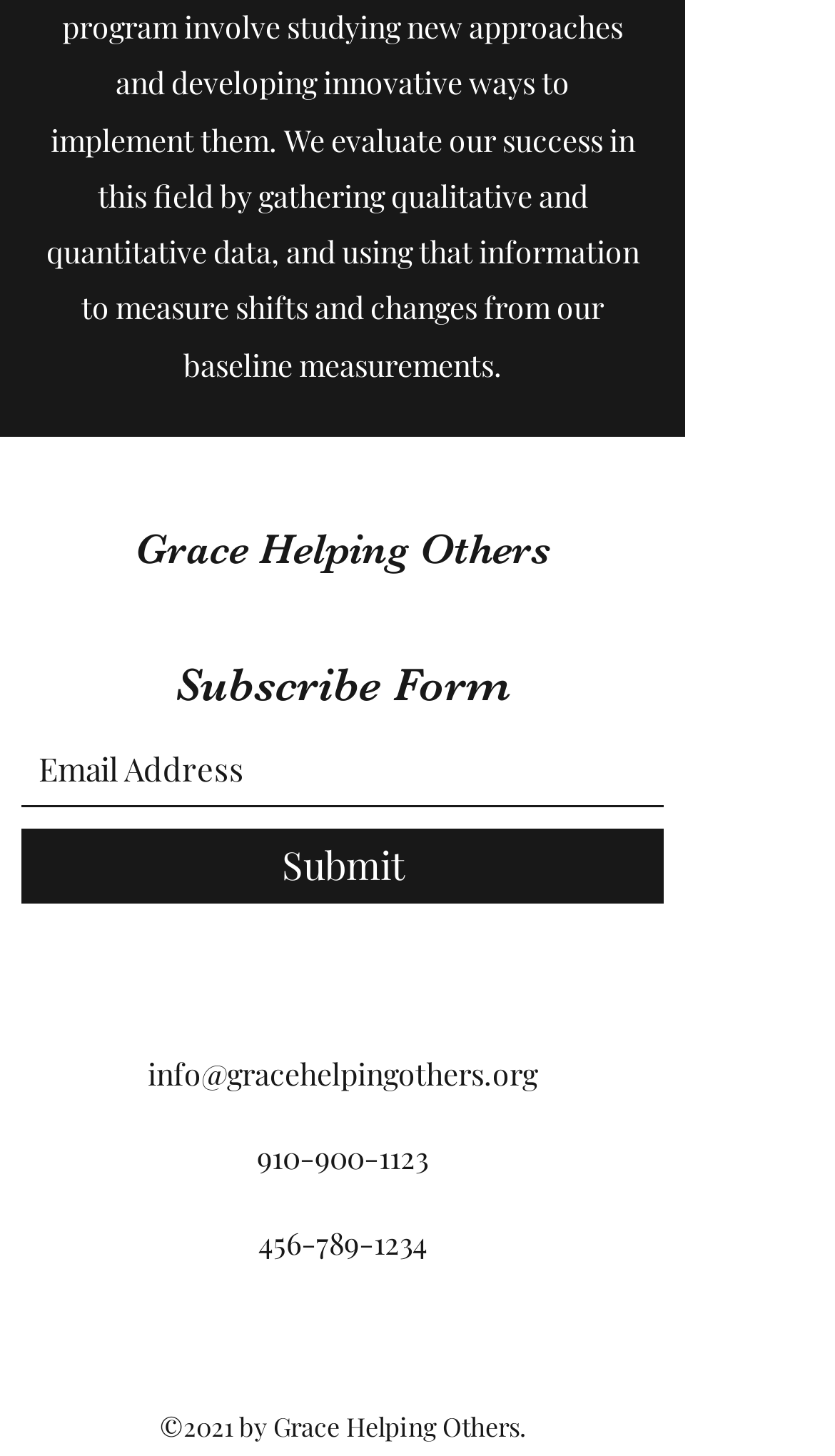How many social media platforms are listed?
Please ensure your answer is as detailed and informative as possible.

The social media platforms are listed in the 'Social Bar' section at the bottom of the page, which contains links to Facebook, Twitter, and LinkedIn.